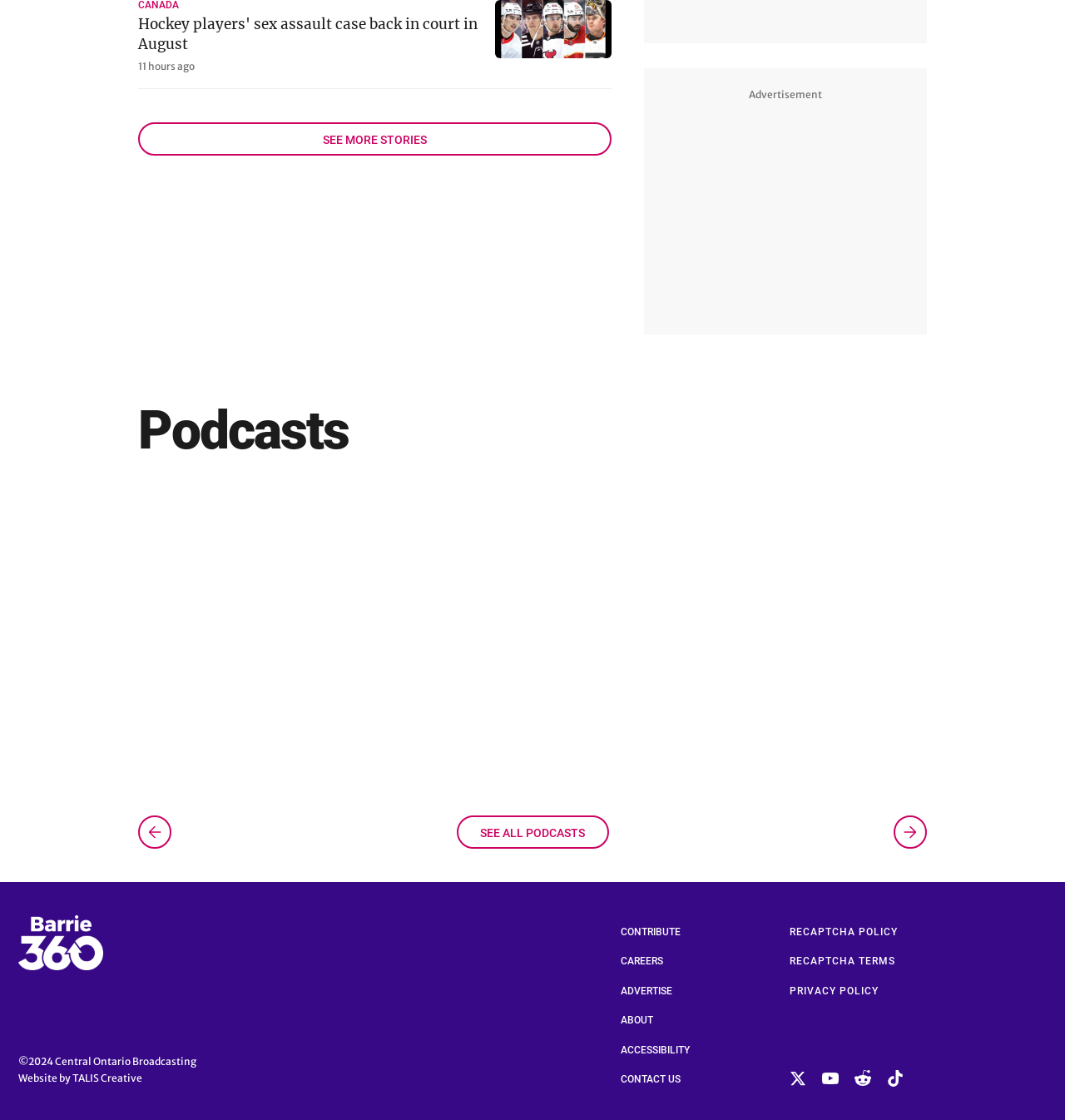Determine the bounding box coordinates of the section to be clicked to follow the instruction: "Contact us". The coordinates should be given as four float numbers between 0 and 1, formatted as [left, top, right, bottom].

[0.583, 0.956, 0.639, 0.969]